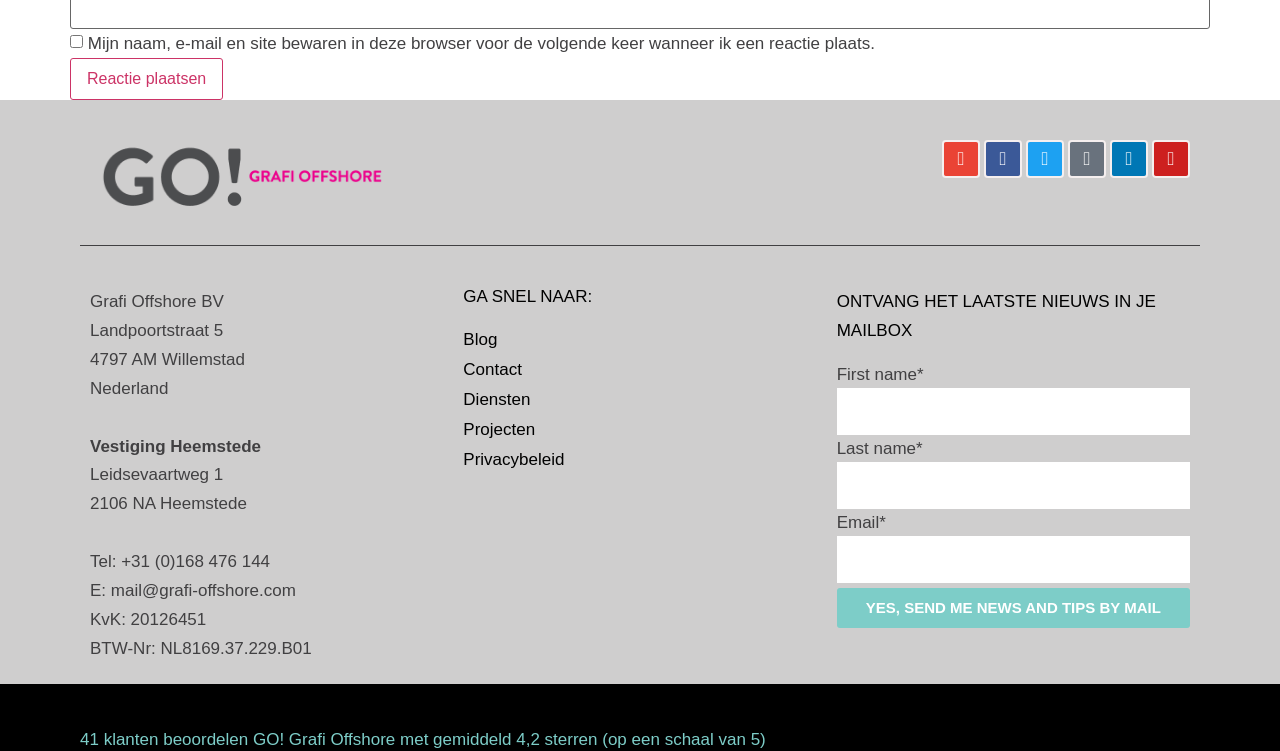Please find the bounding box coordinates of the clickable region needed to complete the following instruction: "Enter your first name in the input field". The bounding box coordinates must consist of four float numbers between 0 and 1, i.e., [left, top, right, bottom].

[0.654, 0.516, 0.93, 0.579]